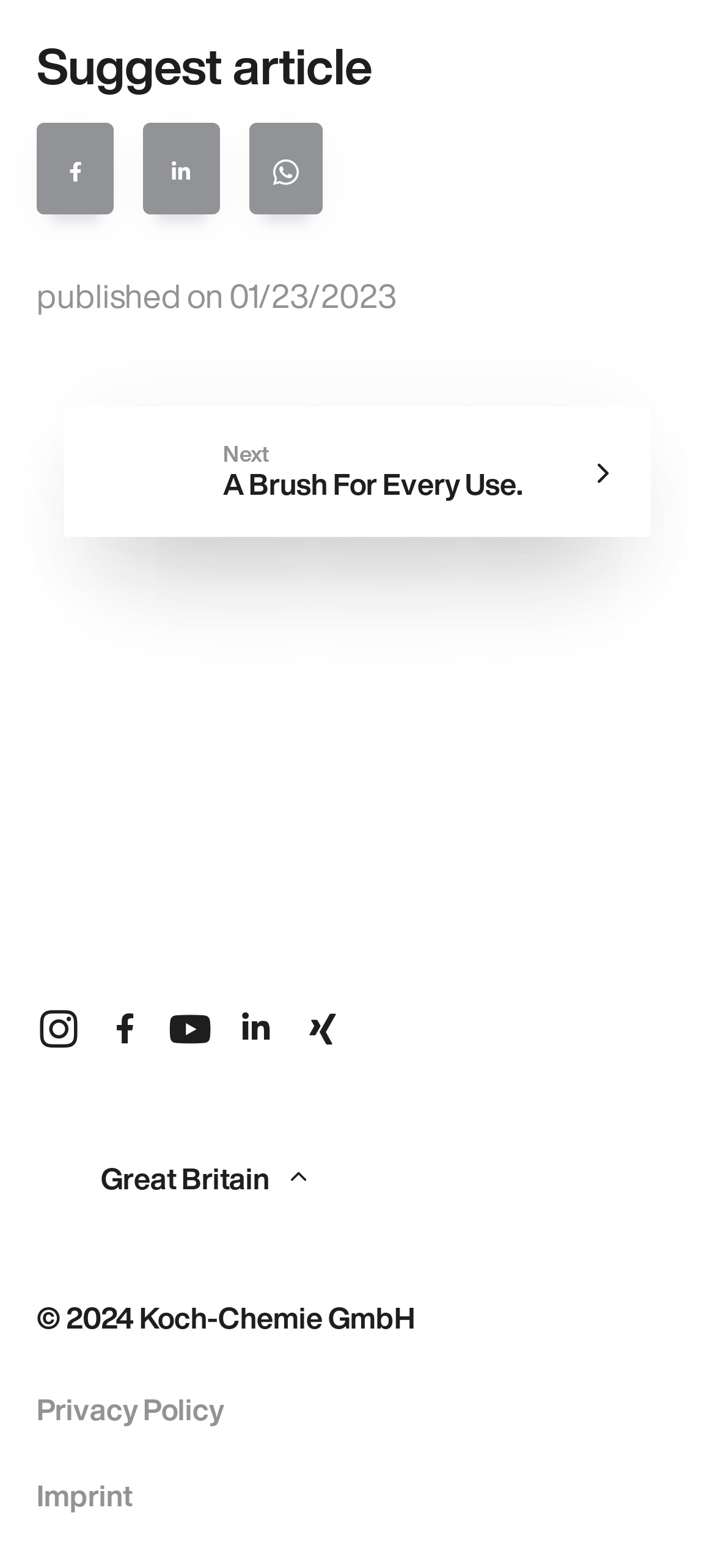Answer the question below with a single word or a brief phrase: 
What is the date of publication?

01/23/2023